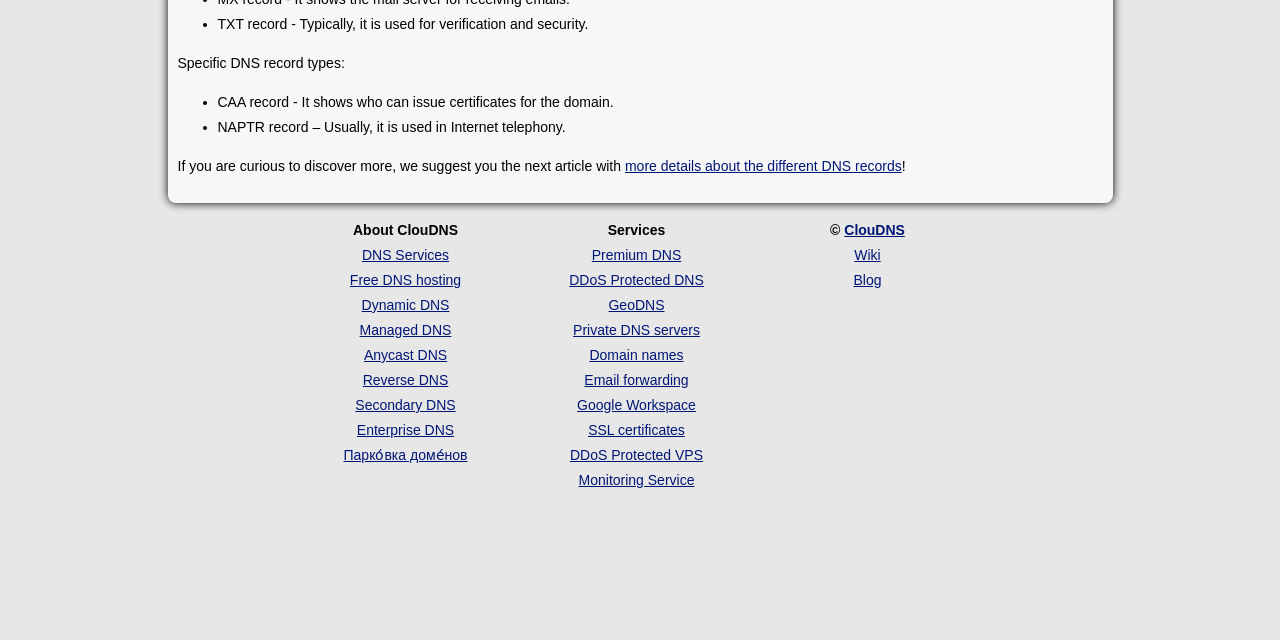Given the webpage screenshot, identify the bounding box of the UI element that matches this description: "Adobe SVG Viewer Beta 3.0x".

None